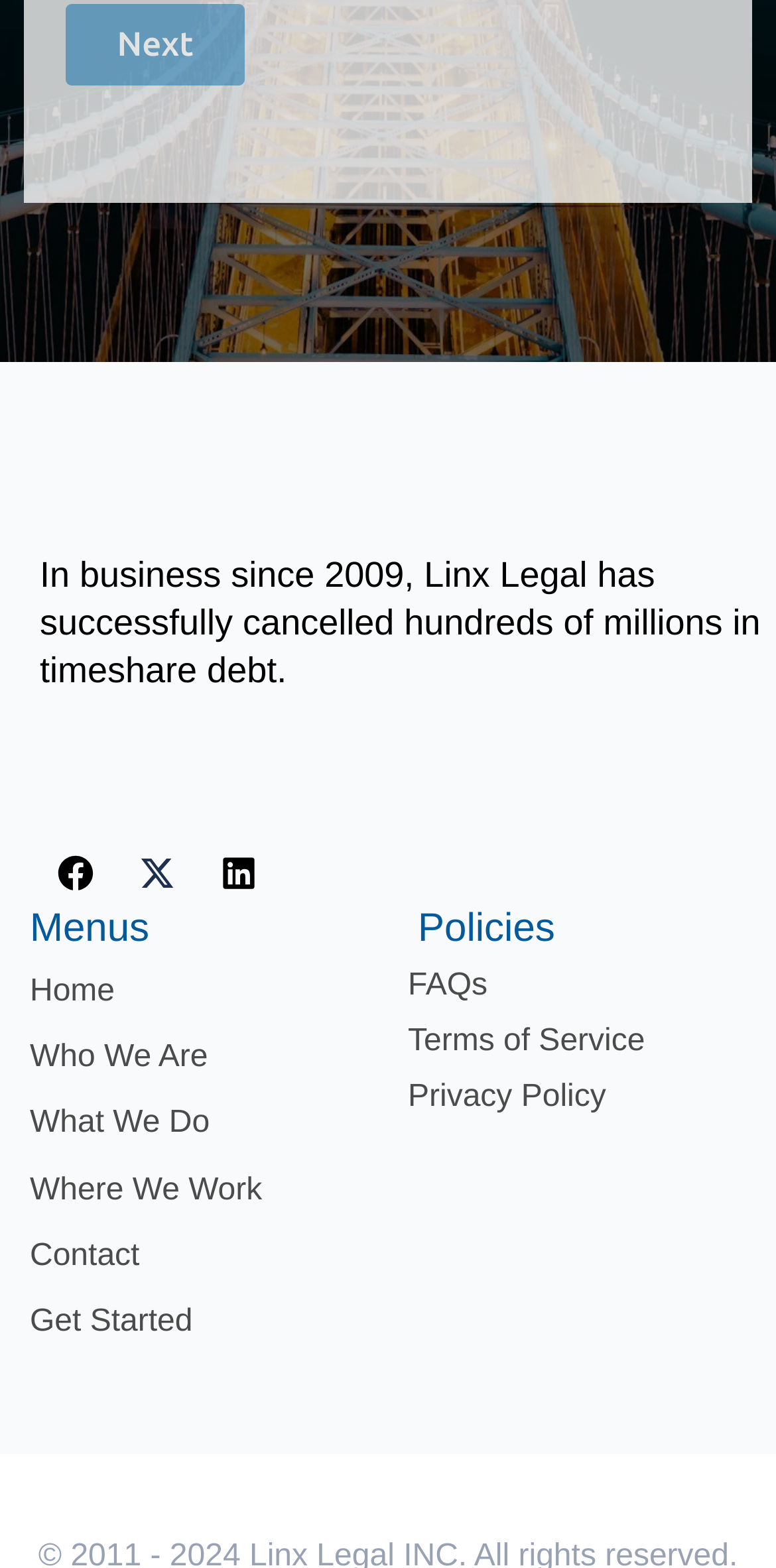Give a concise answer of one word or phrase to the question: 
How many social media links are present?

3